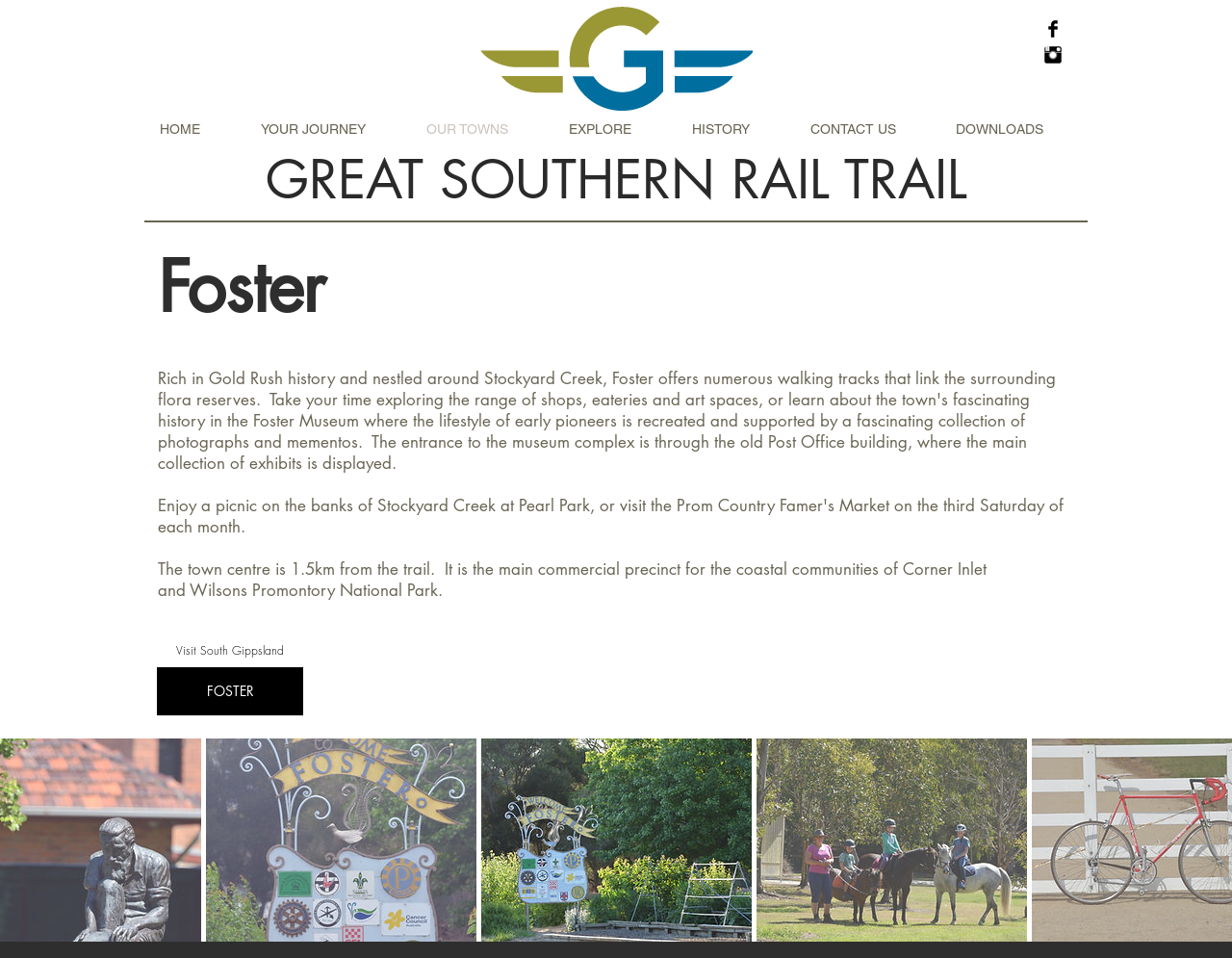Could you find the bounding box coordinates of the clickable area to complete this instruction: "Explore FOSTER"?

[0.127, 0.696, 0.246, 0.747]